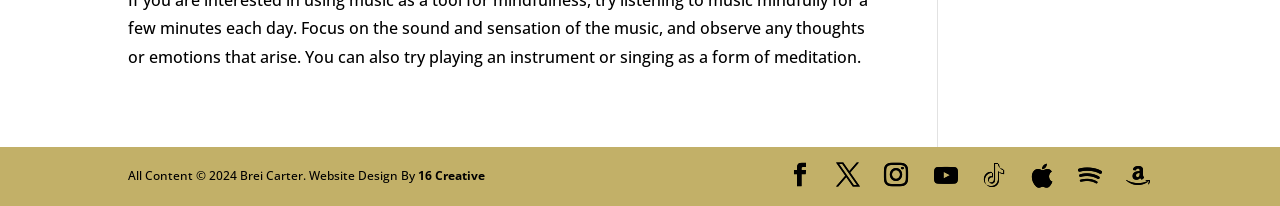Bounding box coordinates are to be given in the format (top-left x, top-left y, bottom-right x, bottom-right y). All values must be floating point numbers between 0 and 1. Provide the bounding box coordinate for the UI element described as: 16 Creative

[0.327, 0.81, 0.379, 0.893]